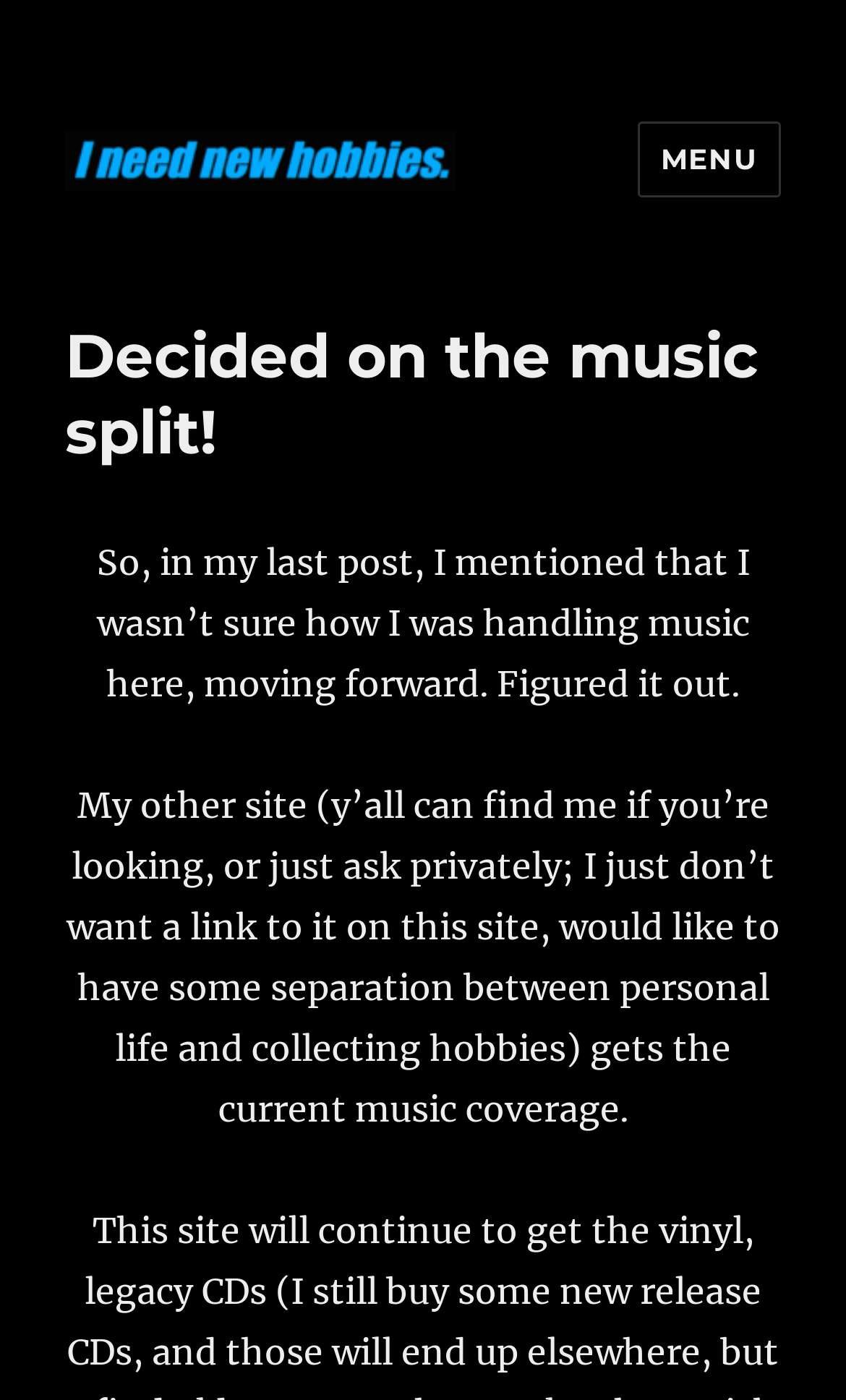Utilize the details in the image to give a detailed response to the question: What is the logo of the website?

The logo of the website is 'I need new hobbies.' which is an image located at the top left corner of the webpage, with a bounding box coordinate of [0.077, 0.094, 0.538, 0.137].